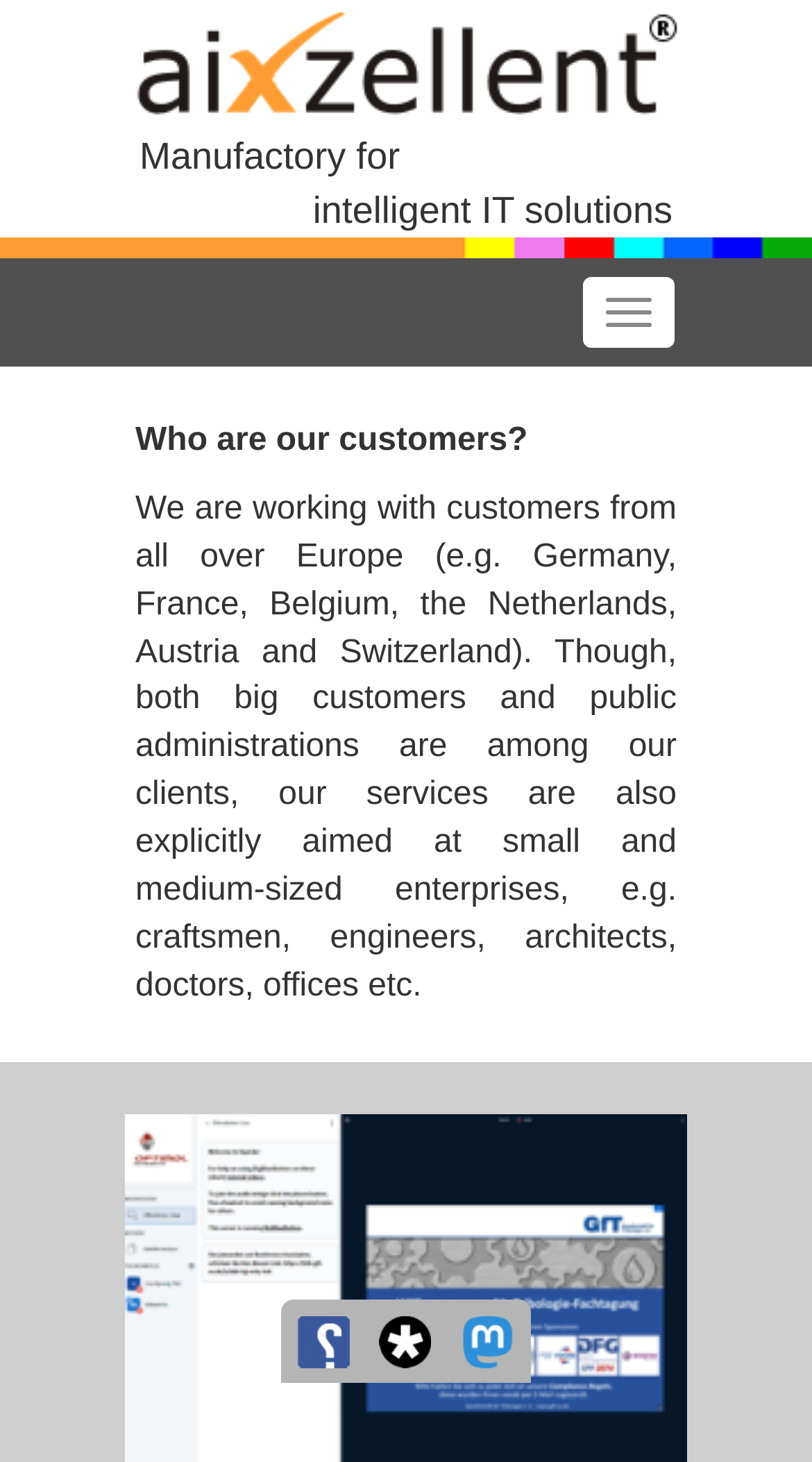Provide a comprehensive caption for the webpage.

The webpage is about a manufactory for intelligent IT solutions. At the top, there is a logo image and a link with the company name "aixzellent | References". Below the logo, there is a horizontal separator line. 

On the top right, there is a button to toggle navigation. 

The main content of the webpage is divided into two sections. On the left, there is a section with a heading "Who are our customers?" followed by a paragraph of text describing the types of customers the company works with, including big customers, public administrations, and small and medium-sized enterprises from various industries.

On the bottom left, there are three social media links to follow the company on Facebook, Diaspora*, and Mastodon, each accompanied by an image.